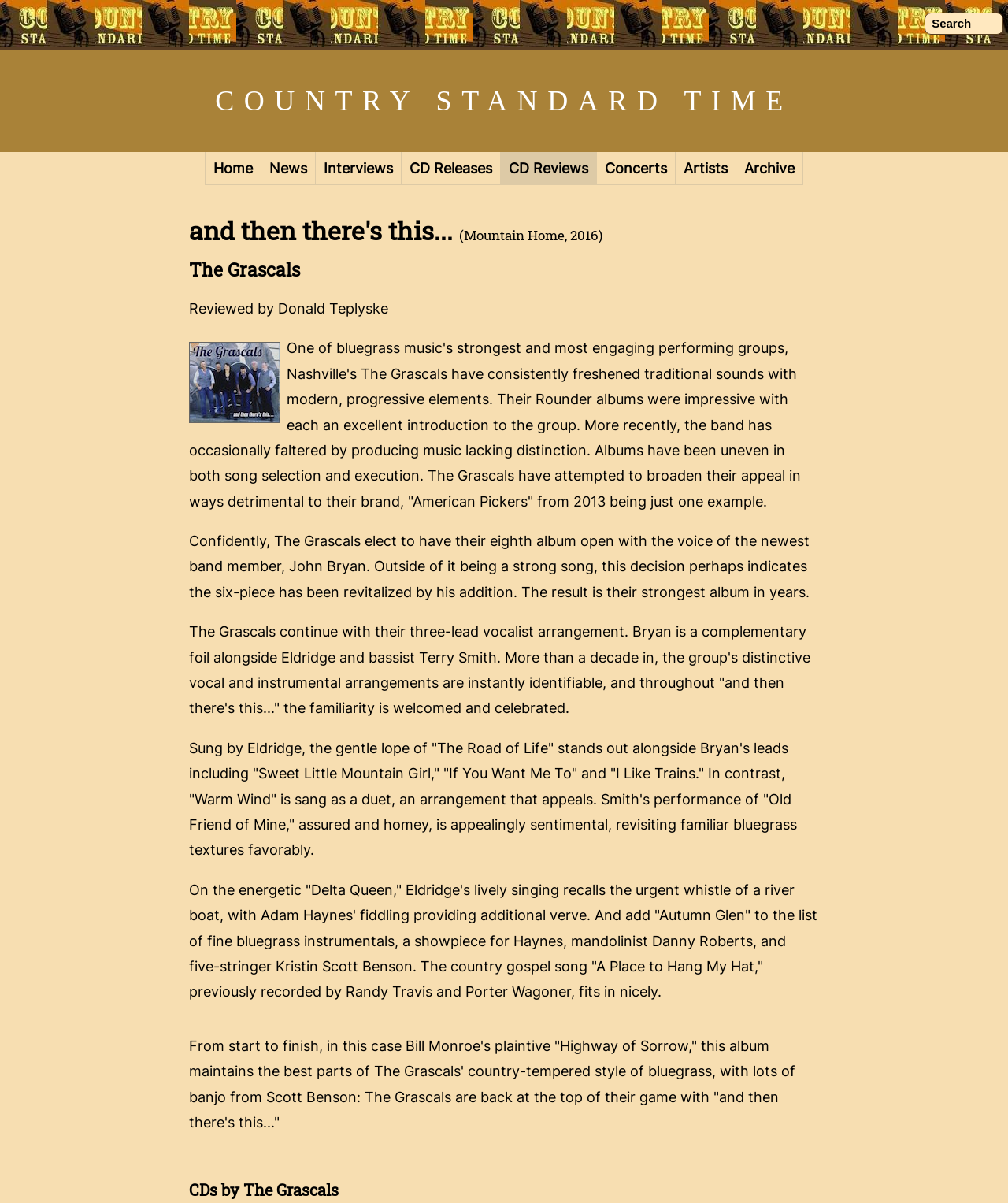Pinpoint the bounding box coordinates of the element you need to click to execute the following instruction: "Explore Concerts". The bounding box should be represented by four float numbers between 0 and 1, in the format [left, top, right, bottom].

[0.592, 0.126, 0.67, 0.154]